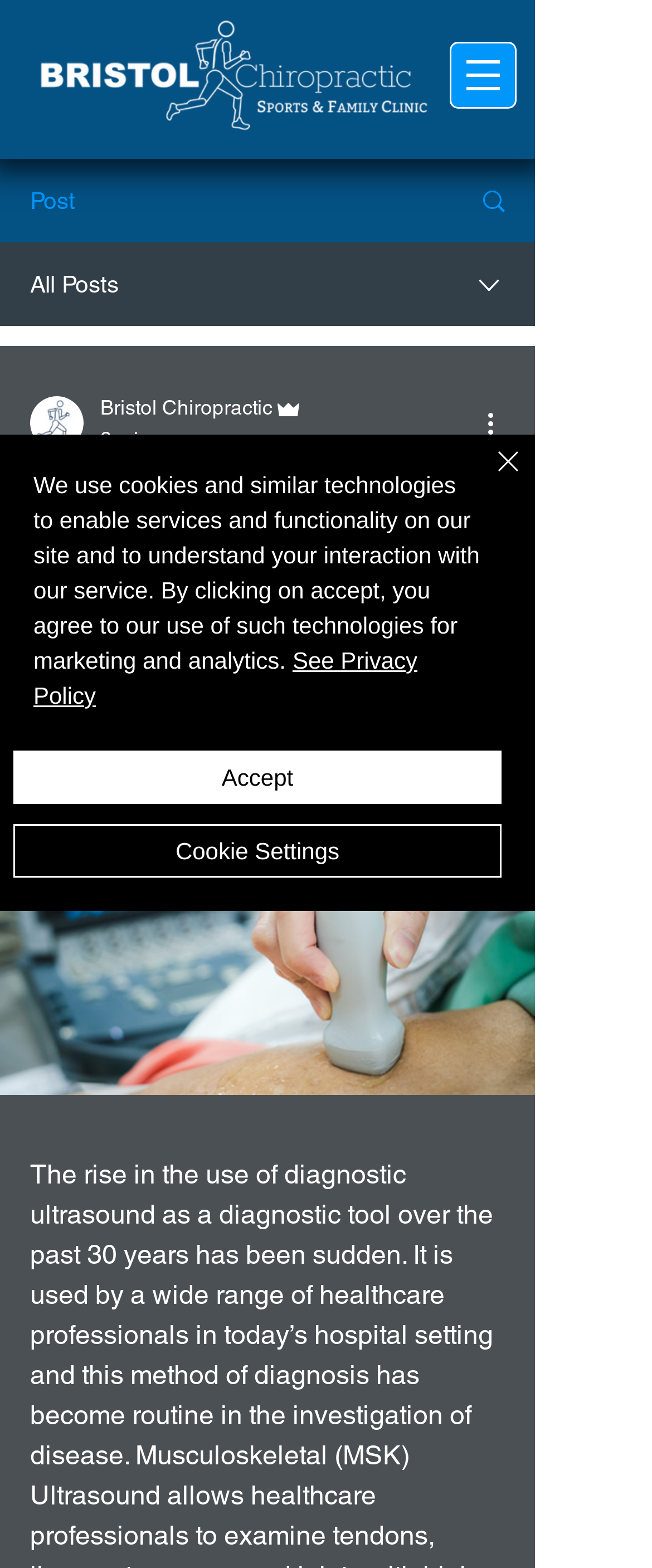What is the name of the chiropractic clinic?
Using the picture, provide a one-word or short phrase answer.

Bristol Chiropractic Sports massage Clinic